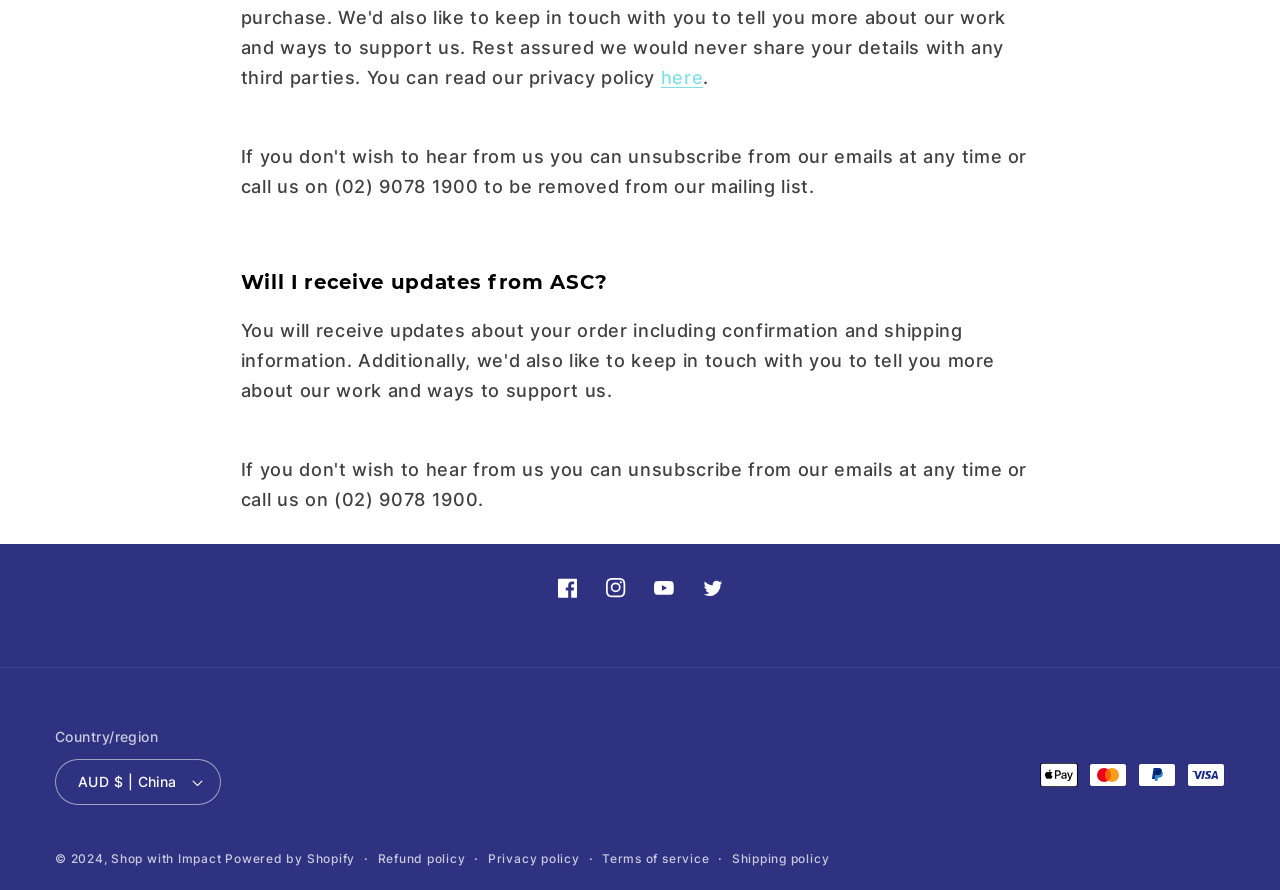Identify the bounding box coordinates for the UI element described as follows: "AUD $ | China". Ensure the coordinates are four float numbers between 0 and 1, formatted as [left, top, right, bottom].

[0.043, 0.853, 0.172, 0.905]